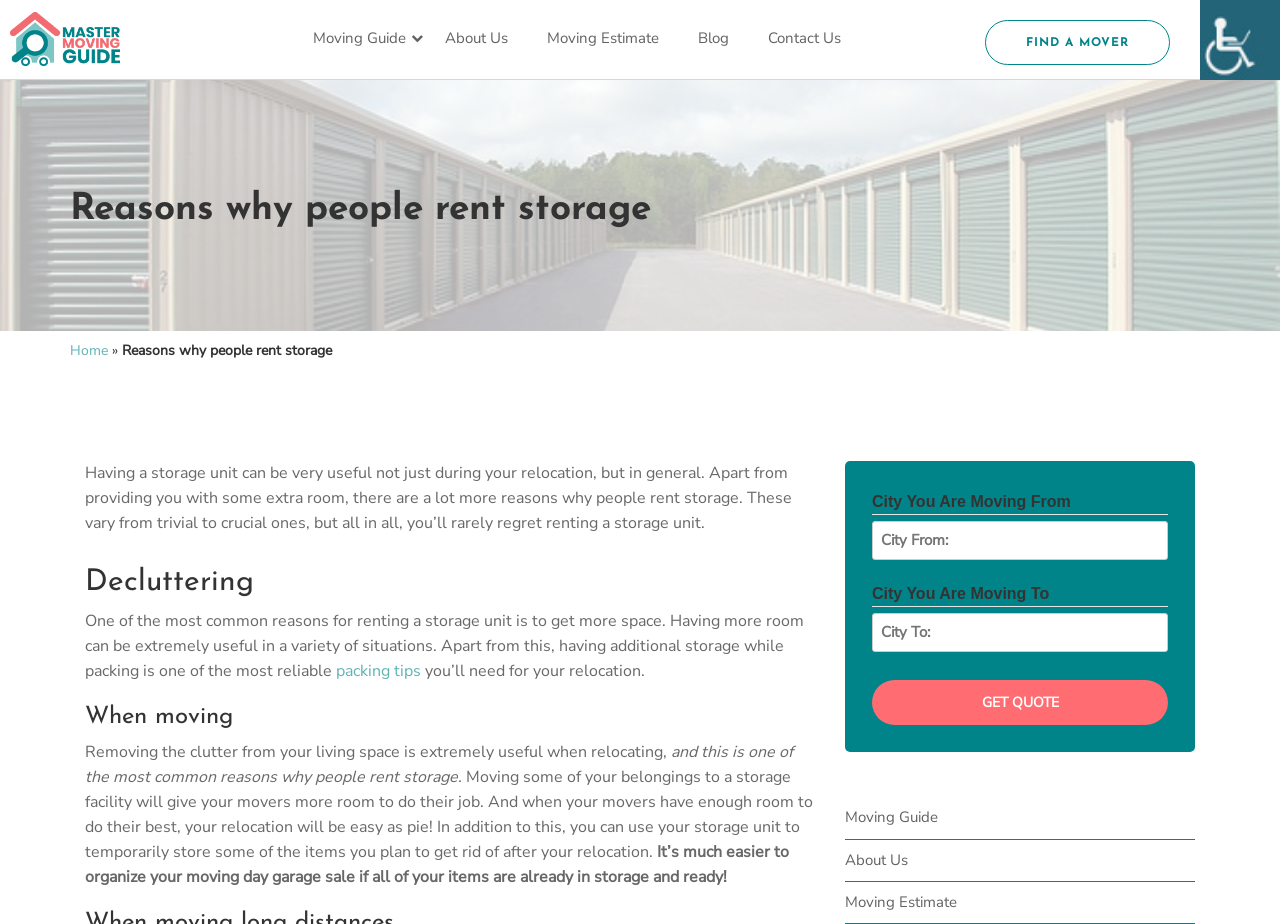Determine the coordinates of the bounding box that should be clicked to complete the instruction: "Subscribe to the newsletter". The coordinates should be represented by four float numbers between 0 and 1: [left, top, right, bottom].

None